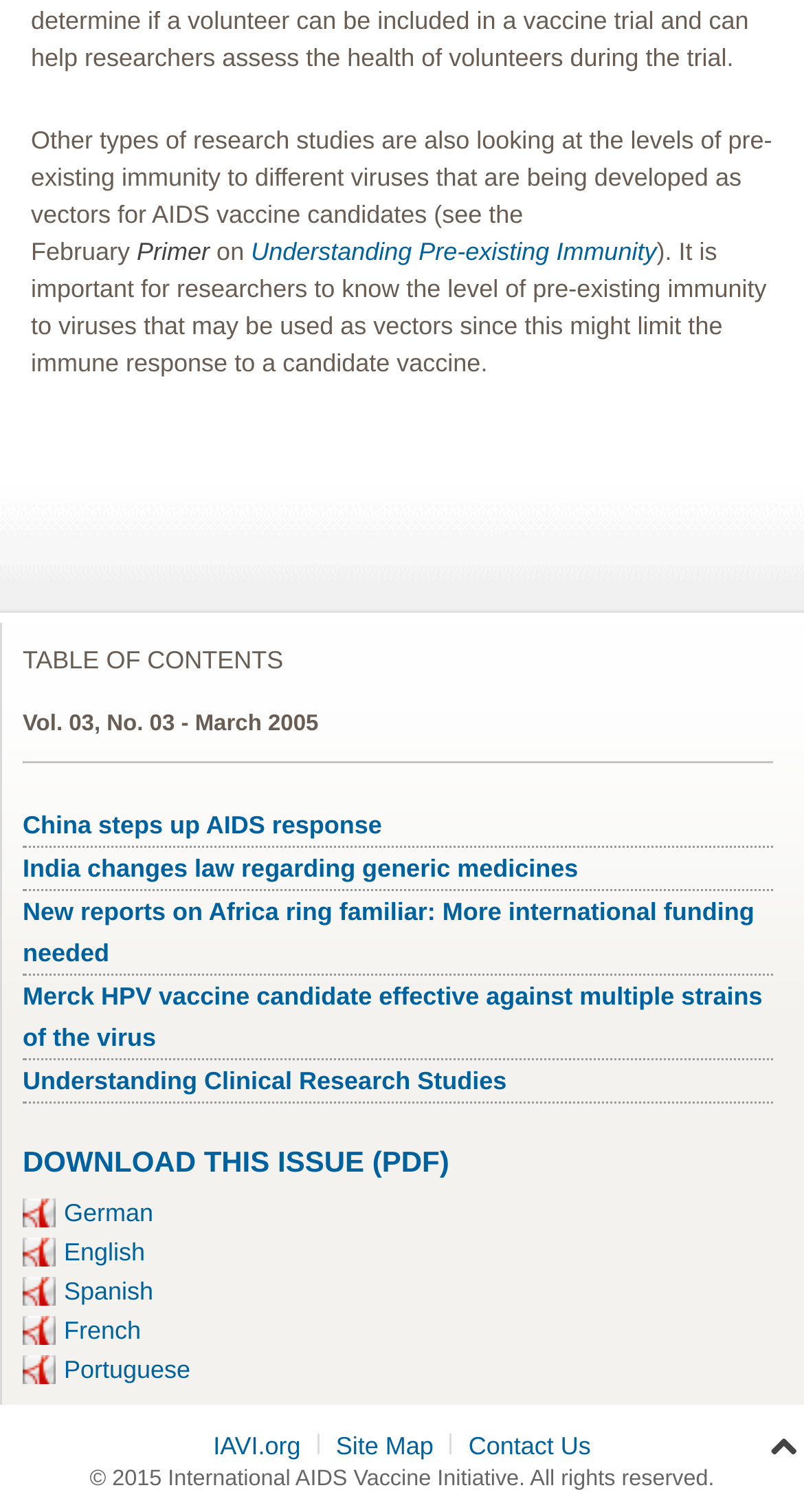Please determine the bounding box coordinates of the element to click in order to execute the following instruction: "Visit the IAVI website". The coordinates should be four float numbers between 0 and 1, specified as [left, top, right, bottom].

[0.265, 0.943, 0.374, 0.97]